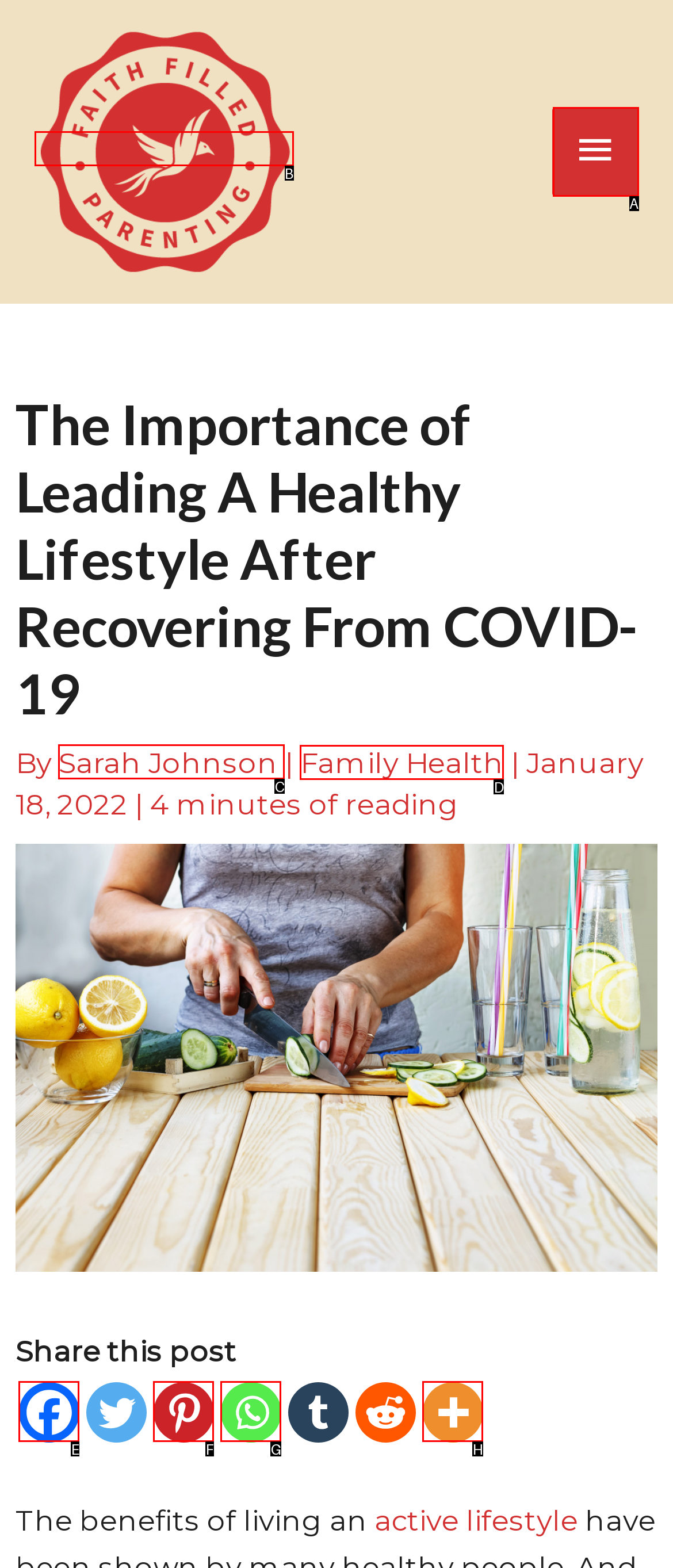Determine which HTML element should be clicked for this task: Read the article by Sarah Johnson
Provide the option's letter from the available choices.

C